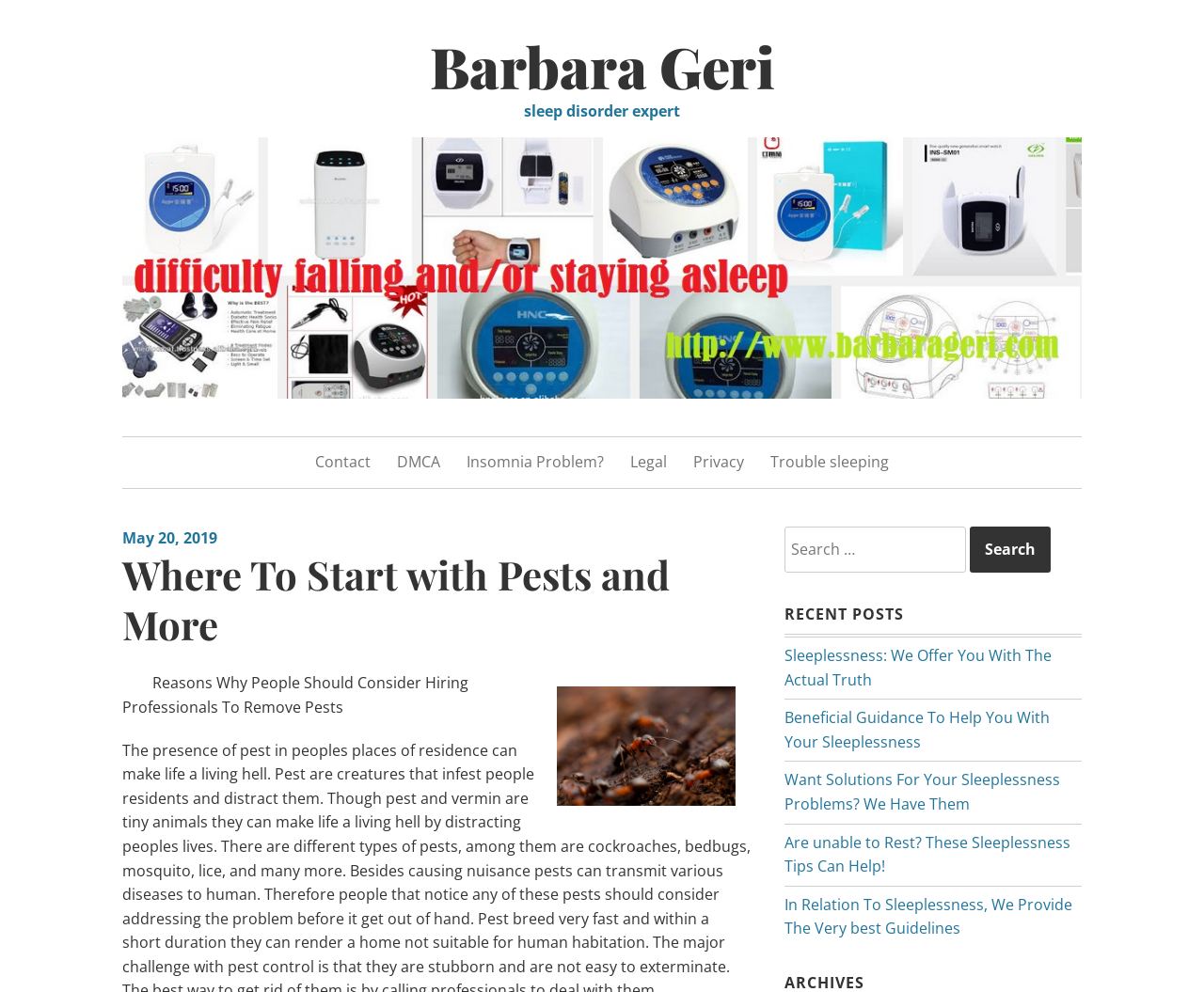Use a single word or phrase to answer the question:
What is the profession of Barbara Geri?

sleep disorder expert